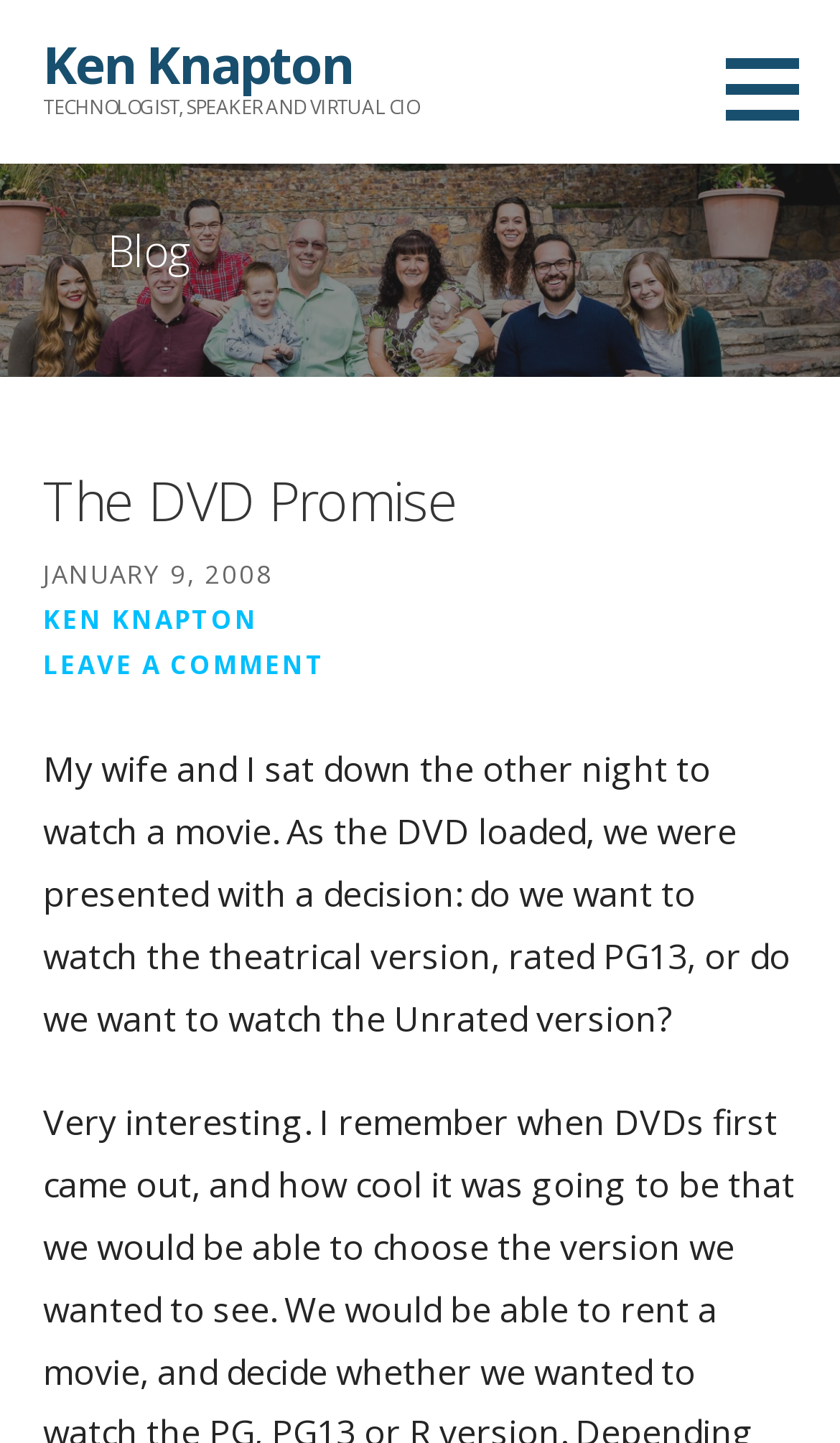What is the title of the blog post?
Using the visual information, answer the question in a single word or phrase.

The DVD Promise